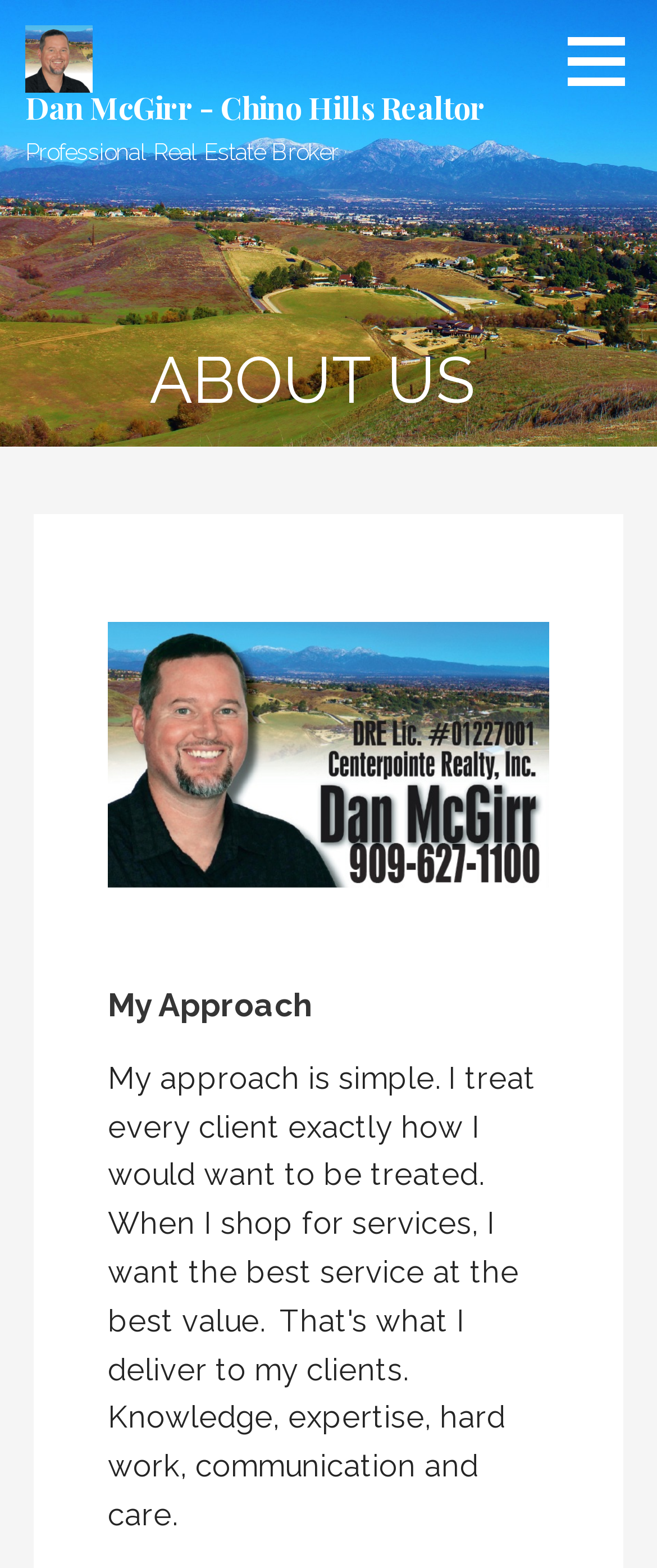Write an elaborate caption that captures the essence of the webpage.

The webpage is about Dan McGirr, a Chino Hills Realtor, and his approach to real estate services. At the top left of the page, there is a link to Dan McGirr's profile, accompanied by a small image of him. Next to the link, there is a longer link that includes his full title as a Chino Hills Realtor. Below these links, there is a brief description of Dan McGirr as a Professional Real Estate Broker.

On the top right of the page, there is a button with no text. The main content of the page is divided into sections, with a large heading "ABOUT US" located near the top center of the page. Within this section, there is an image related to Chino Hills Realtor, positioned above a subheading "My Approach", which is a key part of the page's content. The "My Approach" section is likely to describe Dan McGirr's philosophy and methodology in providing real estate services to his clients.